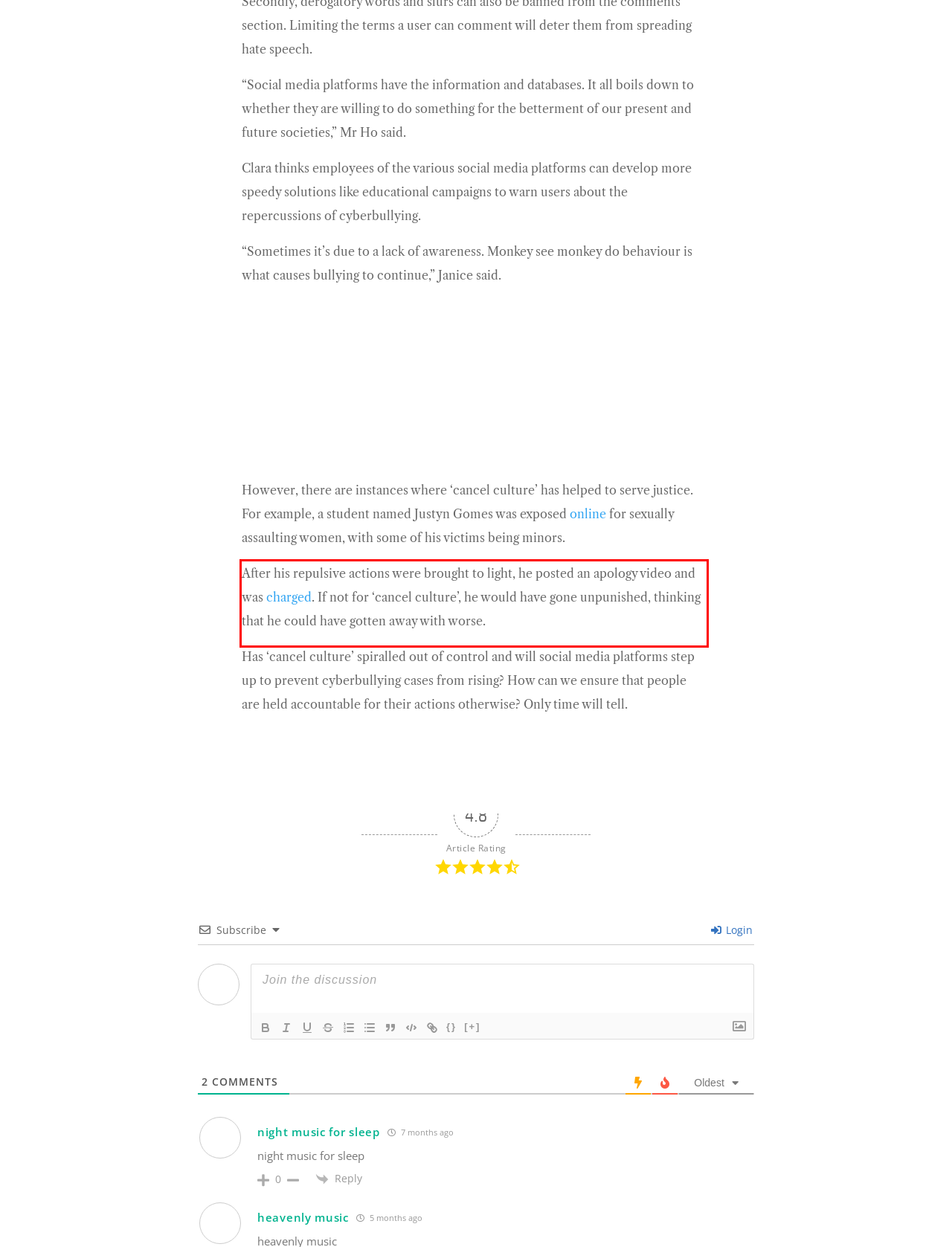Given a screenshot of a webpage containing a red bounding box, perform OCR on the text within this red bounding box and provide the text content.

After his repulsive actions were brought to light, he posted an apology video and was charged. If not for ‘cancel culture’, he would have gone unpunished, thinking that he could have gotten away with worse.